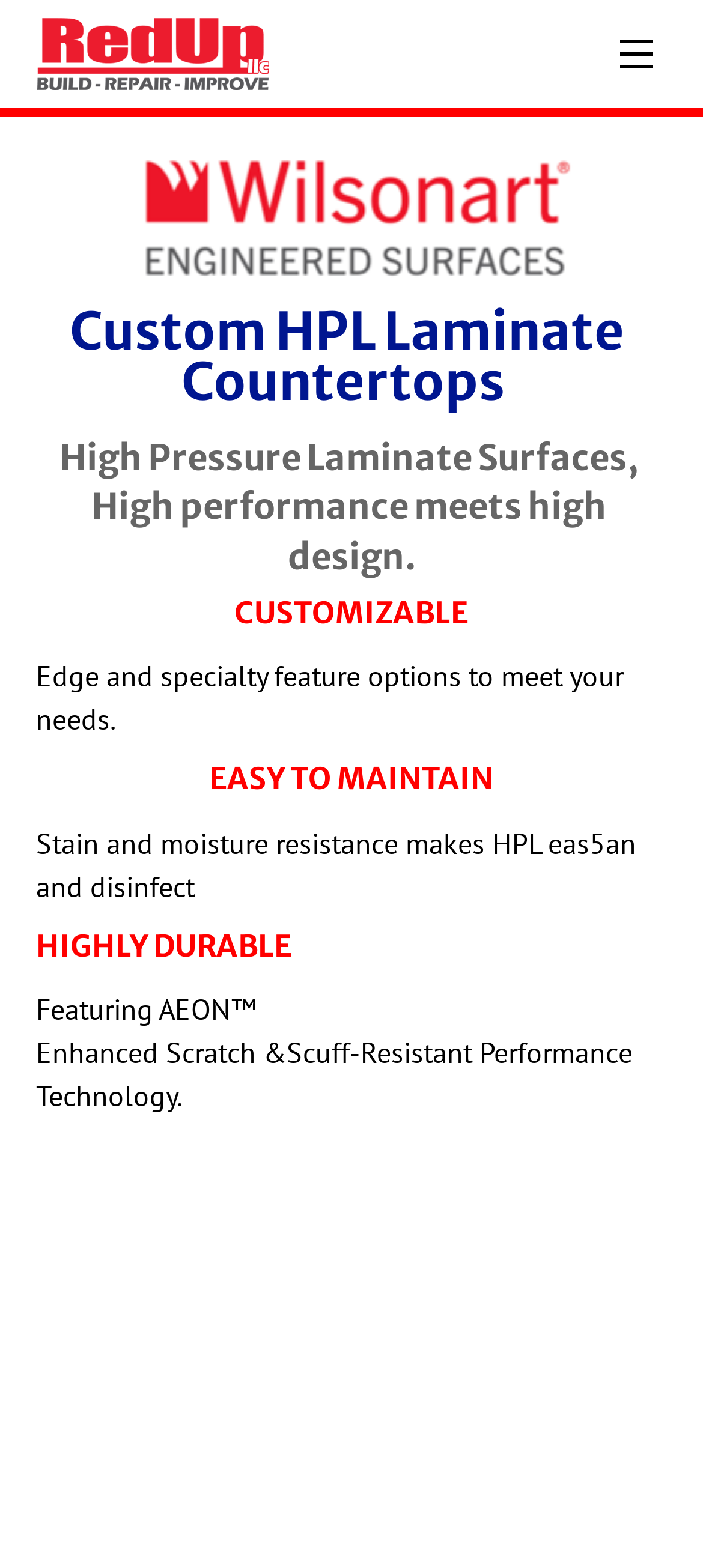What is the benefit of HPL in terms of budget?
Please answer the question with a detailed response using the information from the screenshot.

The benefit of HPL in terms of budget is that it is value conscious, as stated in the heading 'VALUE CONSCIOUS' and described as offering 'Multiple product categories for budget flexibility'.